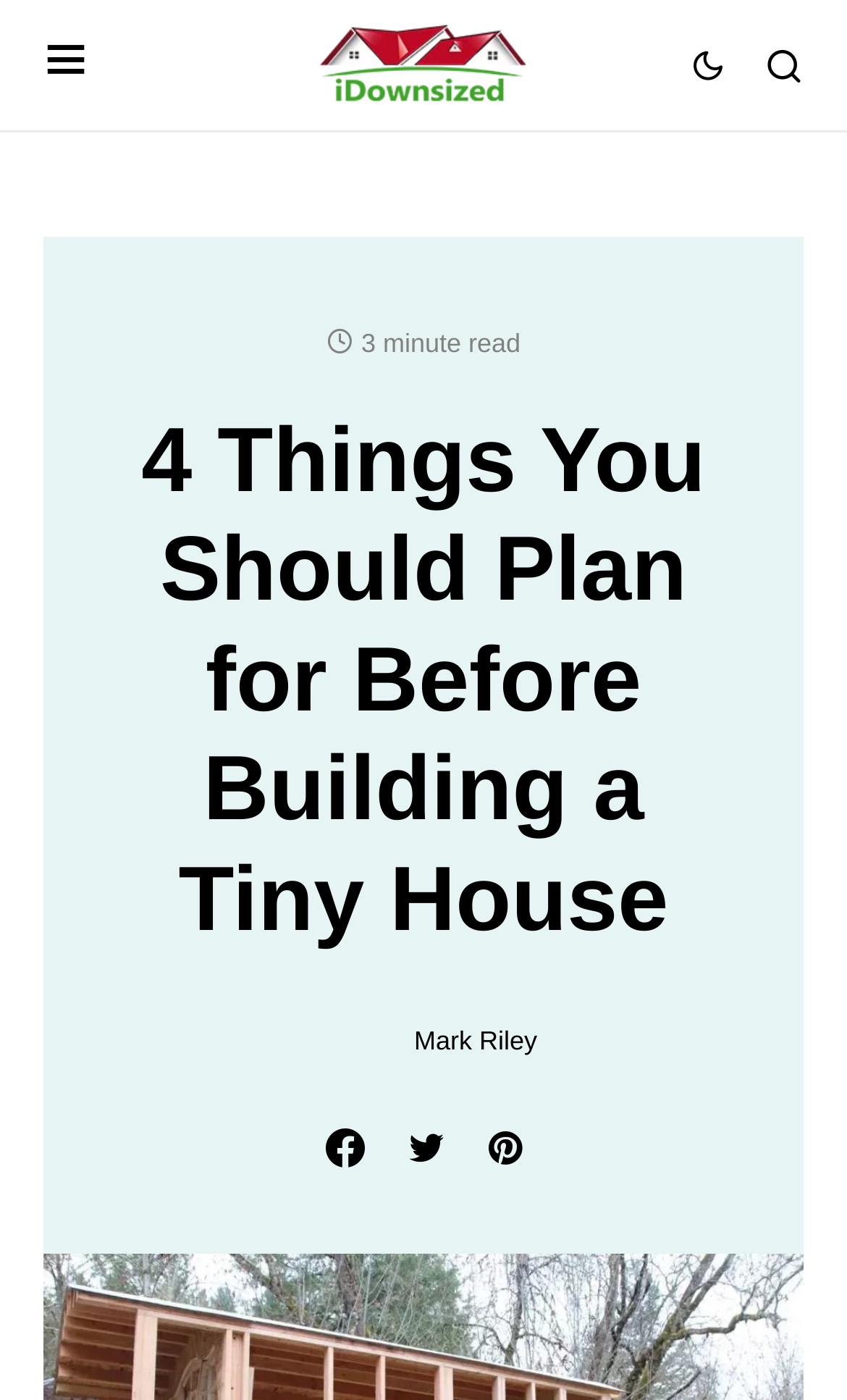Explain the contents of the webpage comprehensively.

The webpage appears to be an article about planning for building a tiny house. At the top left, there is a button with an icon, and next to it, a link to "iDownsized" accompanied by an image with the same name. On the top right, there are three buttons with icons. 

Below the top section, there is a heading that reads "4 Things You Should Plan for Before Building a Tiny House", which takes up most of the width of the page. Underneath the heading, there is a text that indicates the article is a "3 minute read". 

Further down, there are three links, one of which is attributed to "Mark Riley". At the very bottom of the page, there are three more links, each represented by an icon.